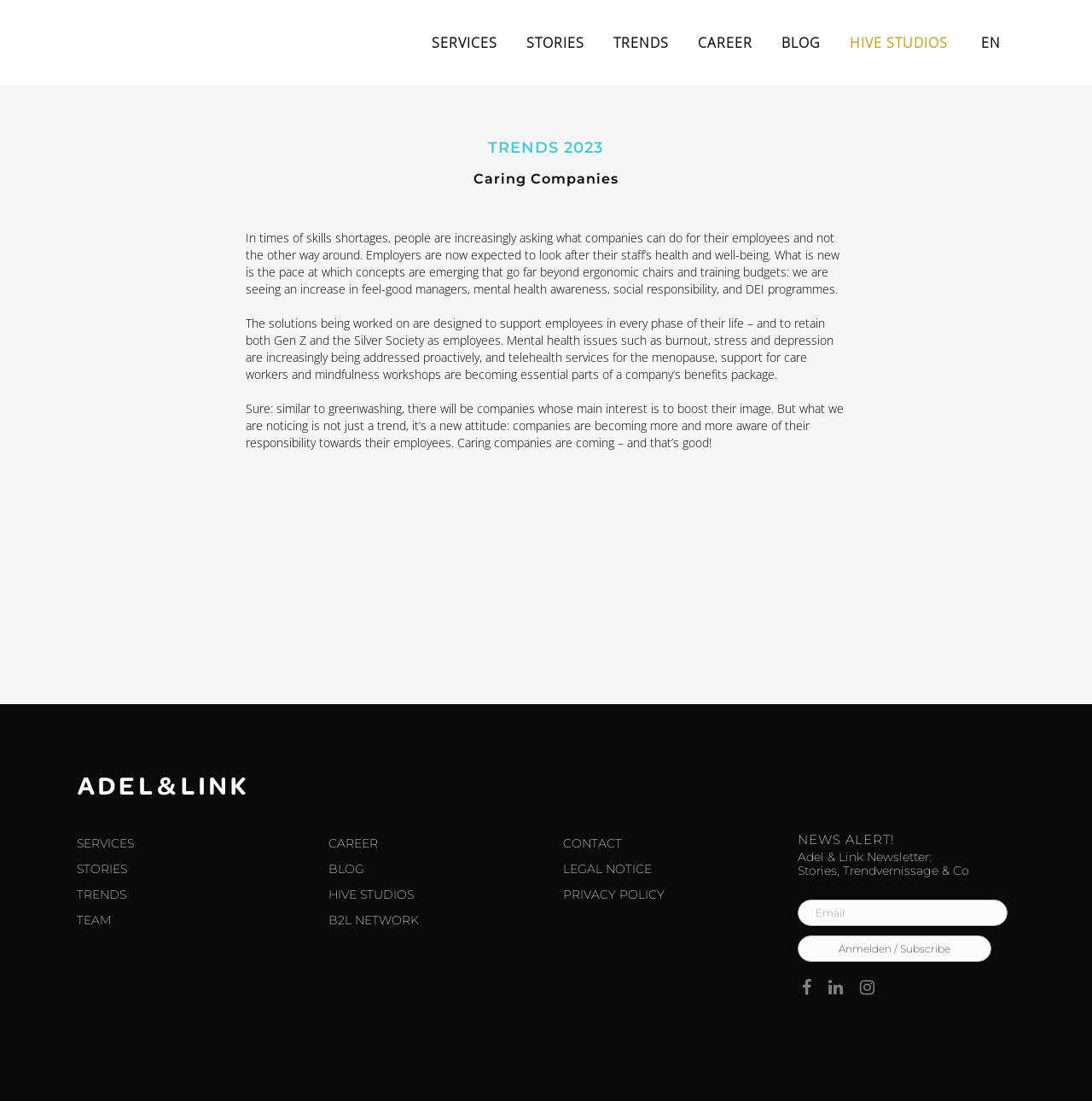Please identify the bounding box coordinates of the area that needs to be clicked to follow this instruction: "Click on SERVICES".

[0.382, 0.0, 0.469, 0.078]